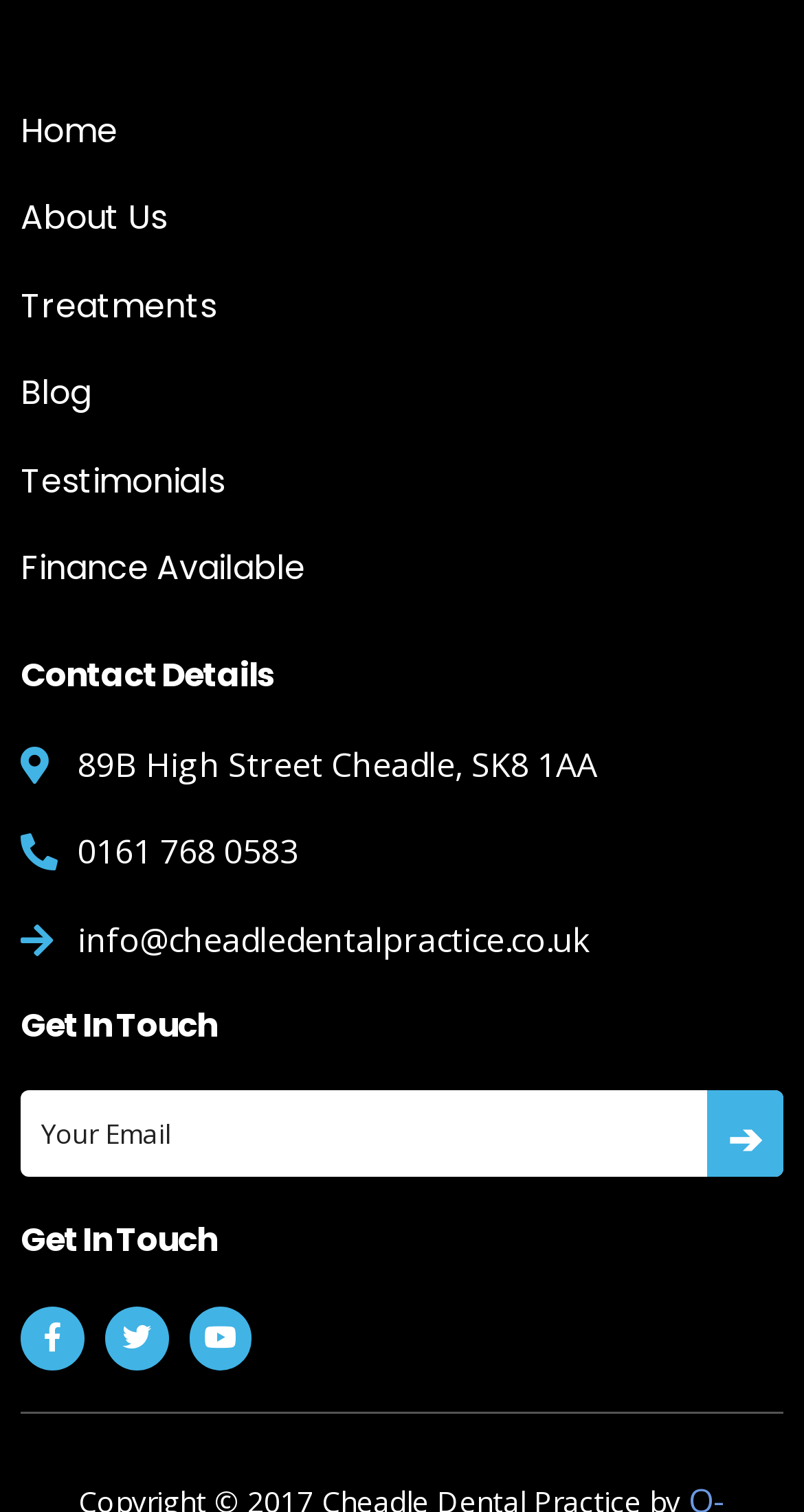How many navigation links are available in the top section?
Based on the image, please offer an in-depth response to the question.

I counted the number of navigation links by looking at the link elements located at the top of the page, which are 'Home', 'About Us', 'Treatments', 'Blog', 'Testimonials', and 'Finance Available'.